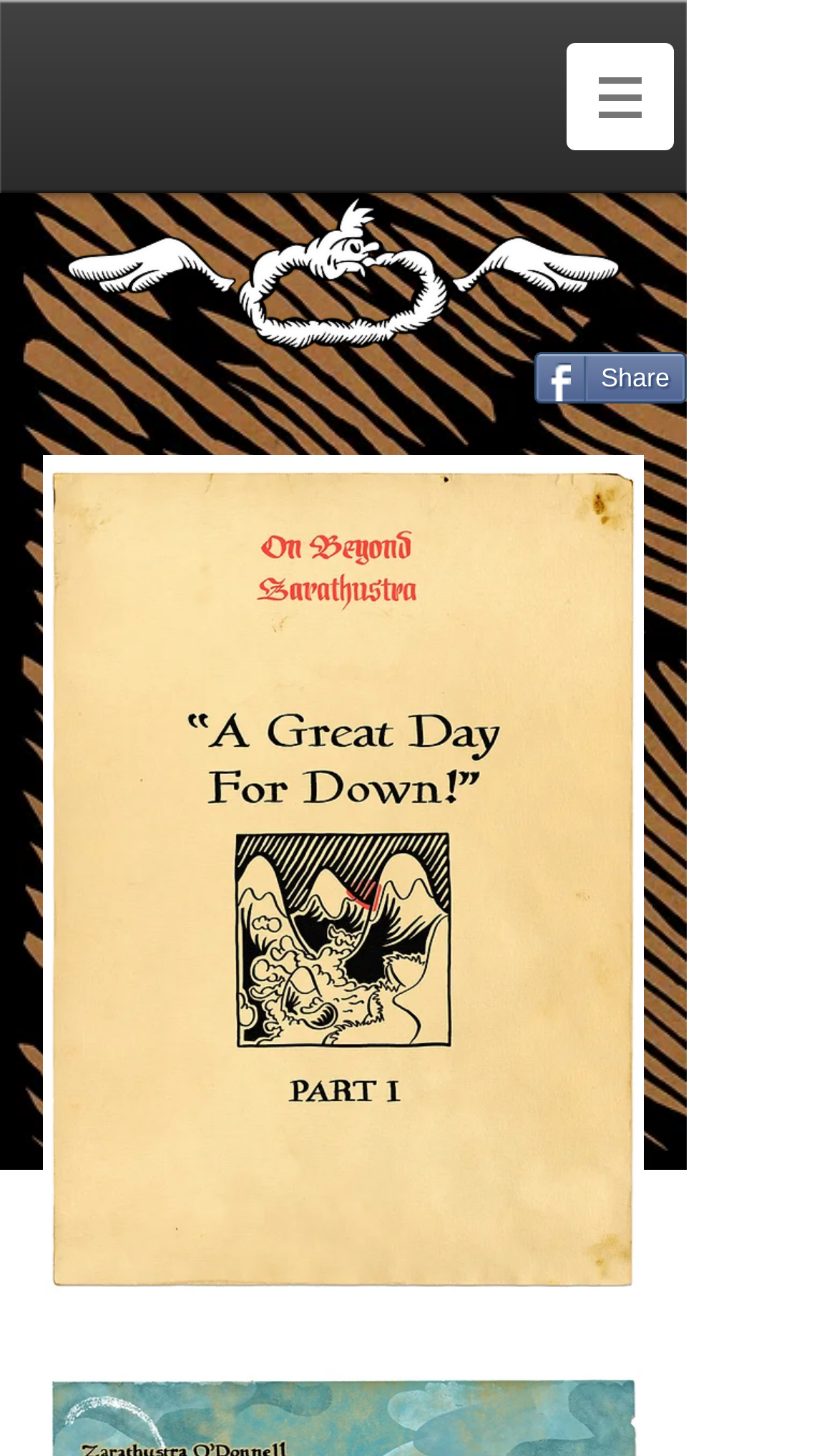What is the position of the Twitter Tweet iframe?
Based on the screenshot, respond with a single word or phrase.

Top-left